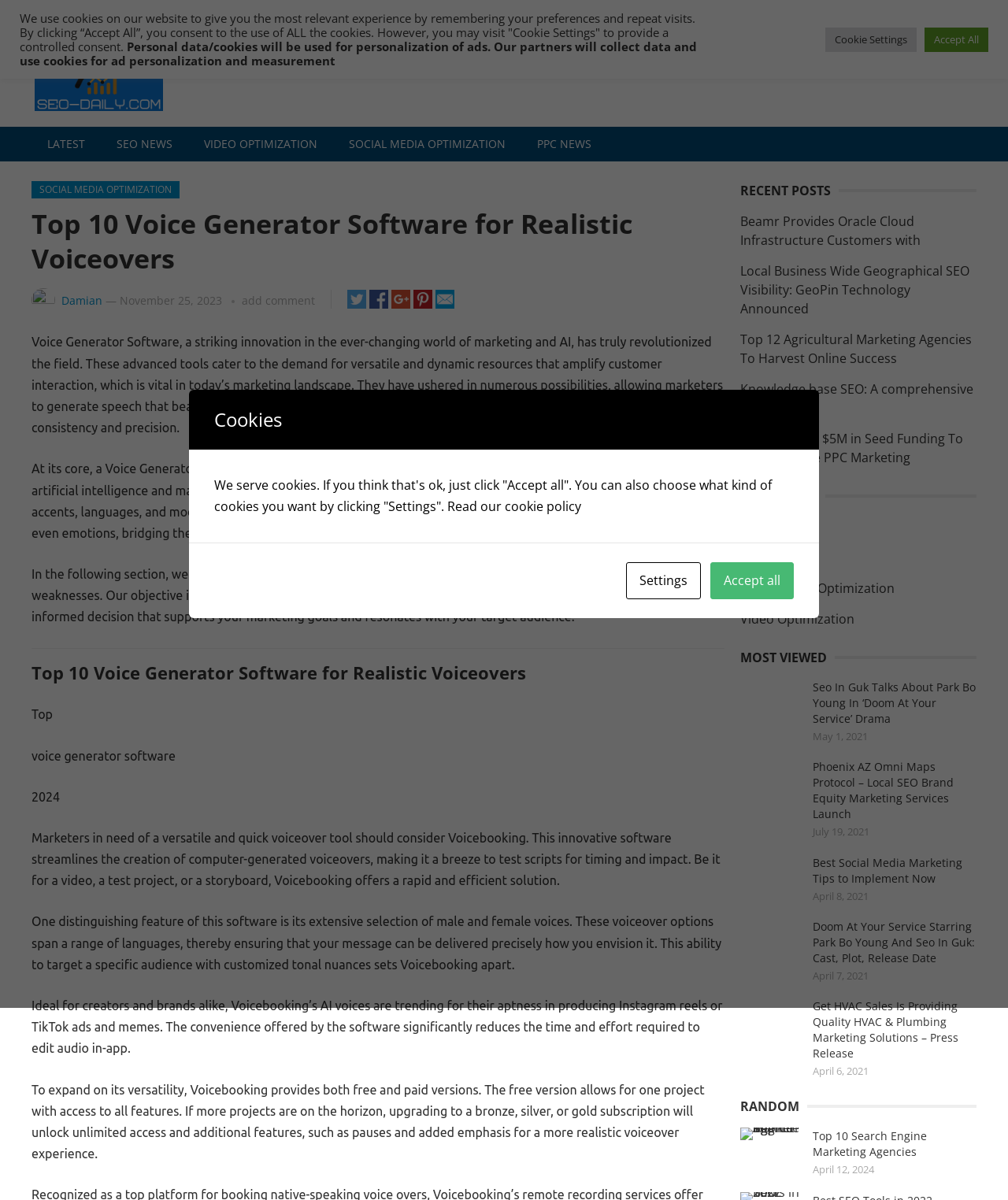Specify the bounding box coordinates of the element's area that should be clicked to execute the given instruction: "Read the latest news". The coordinates should be four float numbers between 0 and 1, i.e., [left, top, right, bottom].

[0.031, 0.106, 0.1, 0.135]